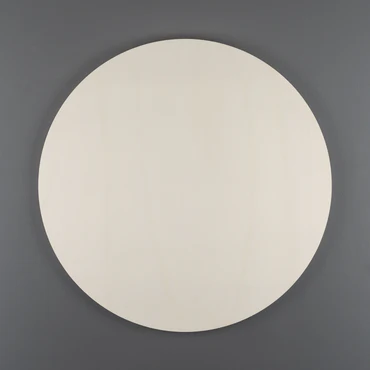Explain in detail what you see in the image.

This image showcases a sleek, circular art board, featuring a smooth, untextured surface ideal for various artistic applications. The board is prominently displayed against a subtle gray background, enhancing its clean design. As part of the "Poplar Round Art Boards" collection from Art Boards Australia, this piece is crafted from high-quality A Grade Italian Poplar, known for its durability and fine finish. The art board's dimensions are carefully designed to provide artists with a versatile platform for painting techniques such as resin art, acrylics, and oils. This visual representation emphasizes the board's minimalist aesthetic, making it an attractive option for both traditional and contemporary artworks.